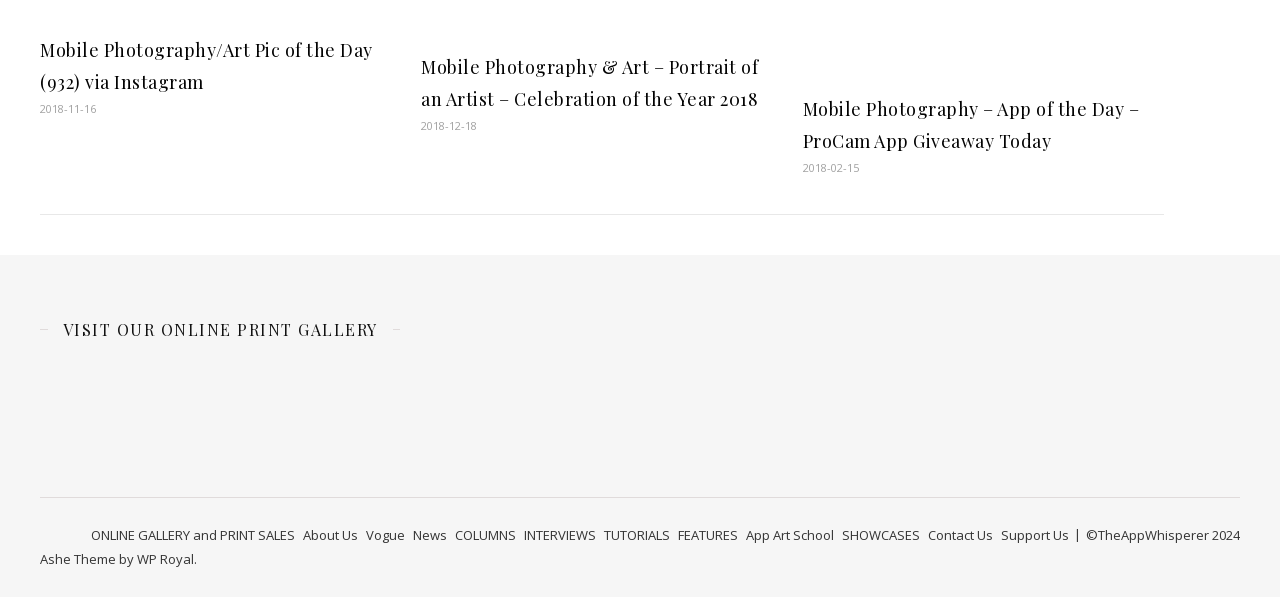Locate the bounding box coordinates of the clickable area needed to fulfill the instruction: "Visit ONLINE GALLERY and PRINT SALES".

[0.071, 0.881, 0.23, 0.911]